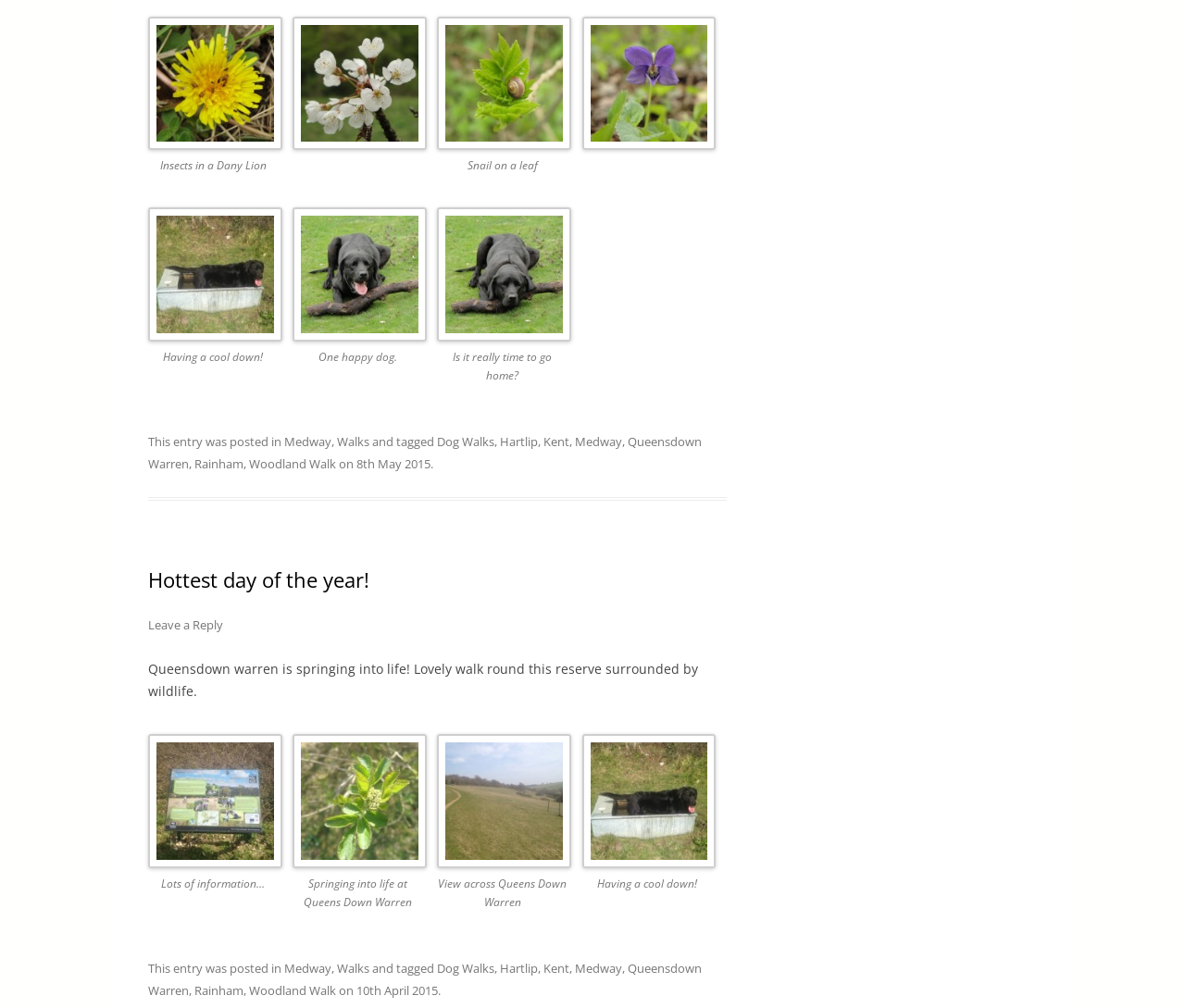Provide a single word or phrase to answer the given question: 
What is the topic of the webpage?

Walks in Queensdown Warren